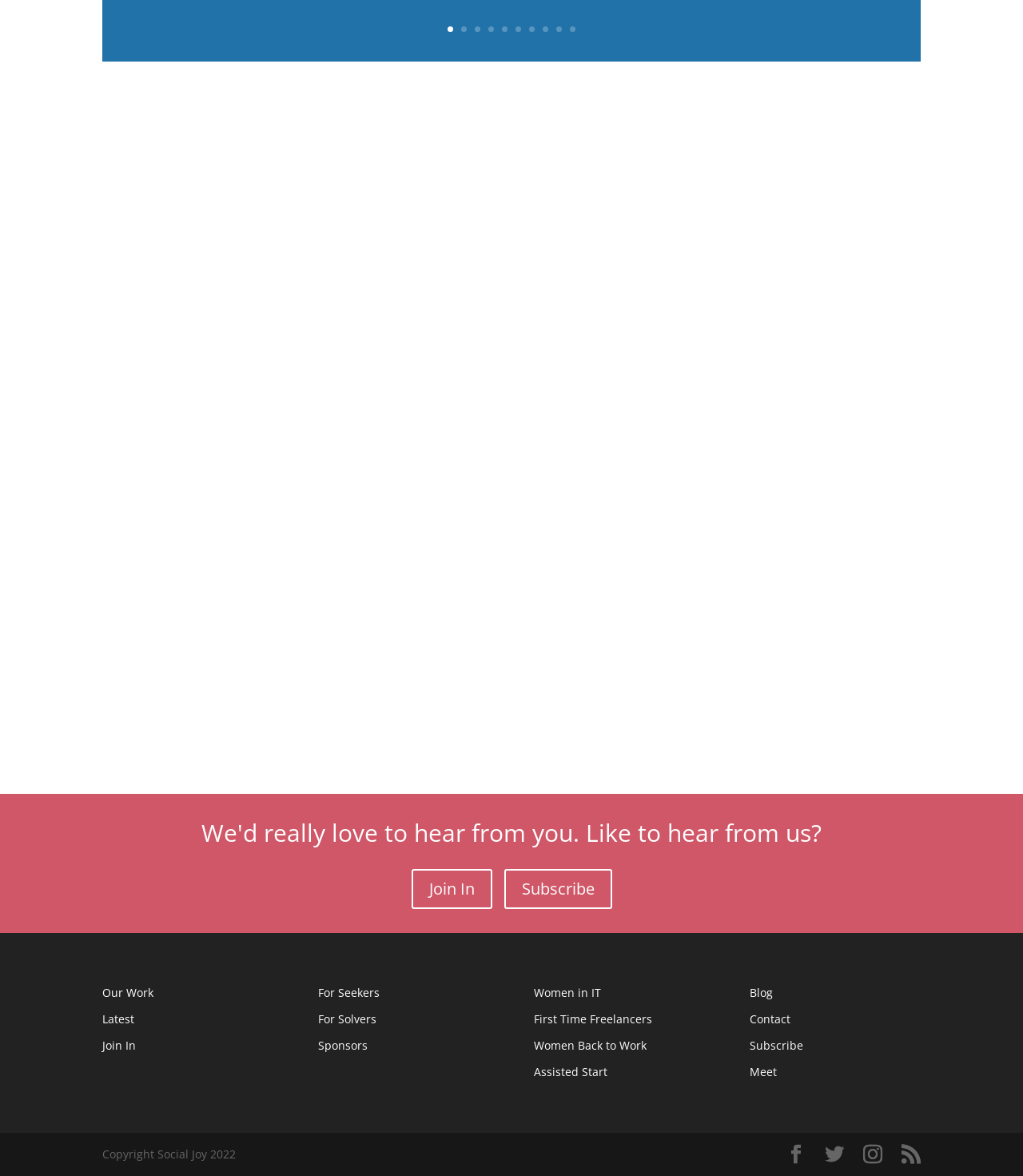Analyze the image and answer the question with as much detail as possible: 
What is the topic of the article on the webpage?

The article on the webpage is titled 'Women's Networks and How to Get One Started in Your Organization', which suggests that the topic is related to women's professional networks and how to establish them in the workplace.